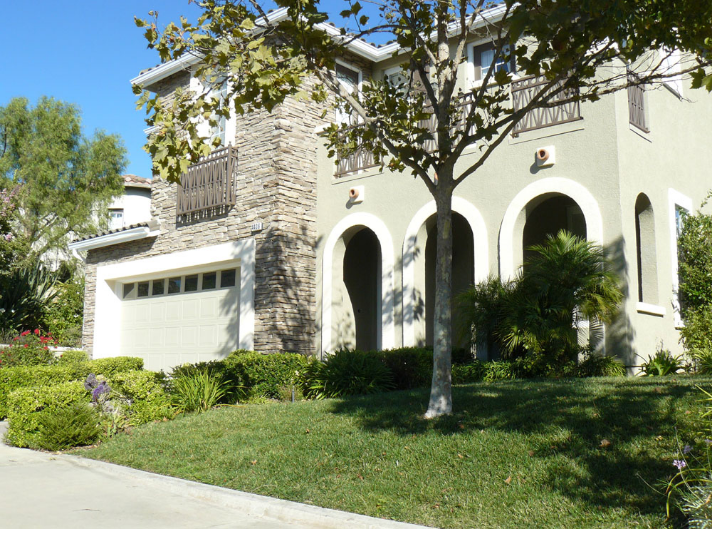Provide your answer in one word or a succinct phrase for the question: 
What is integrated into the overall design of the house?

the large garage door